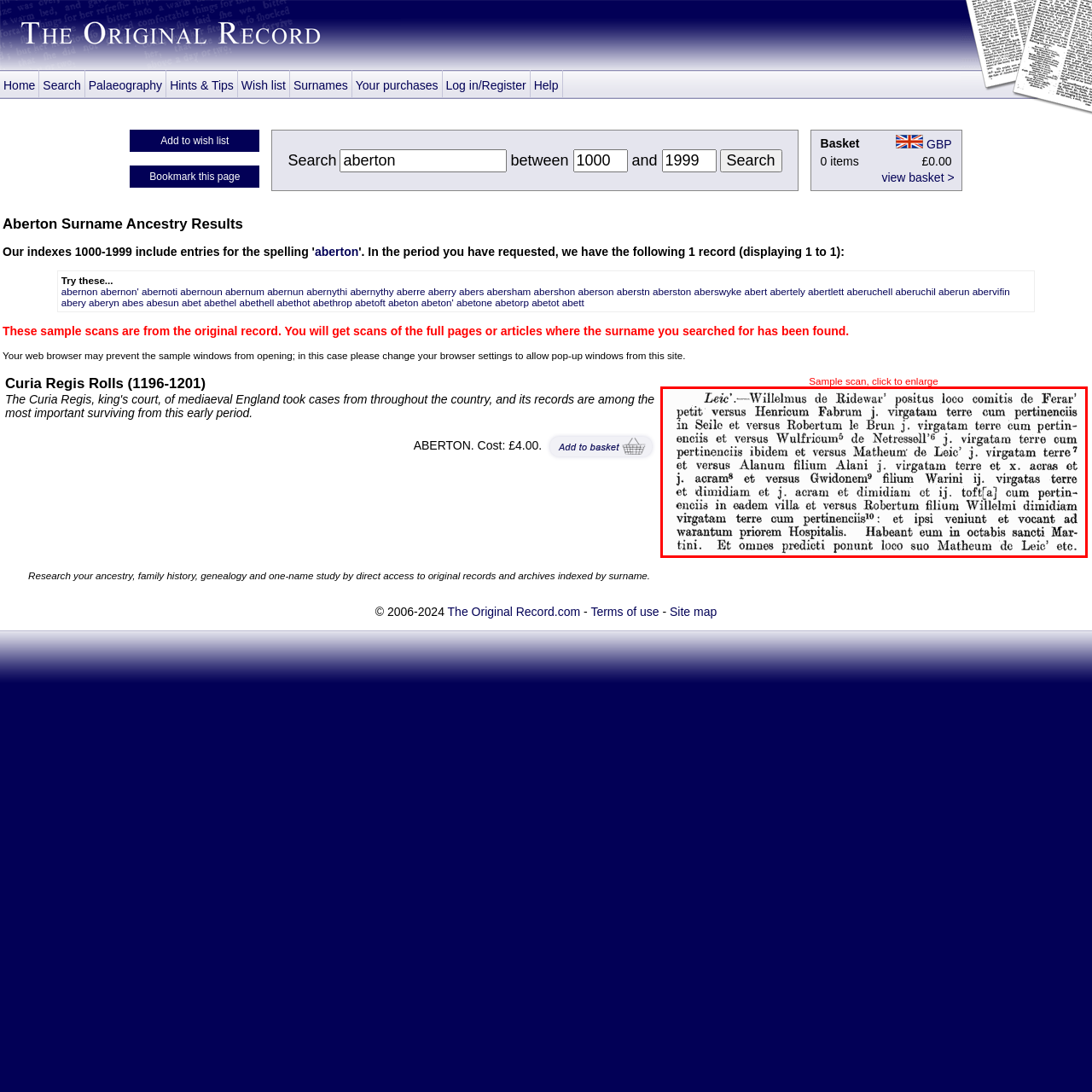What is the purpose of this document?  
Look closely at the image marked by the red border and give a detailed response rooted in the visual details found within the image.

This document likely serves as a valuable resource for researchers in genealogy, local history, or land tenure studies, providing detailed information about property boundaries and familial relationships.